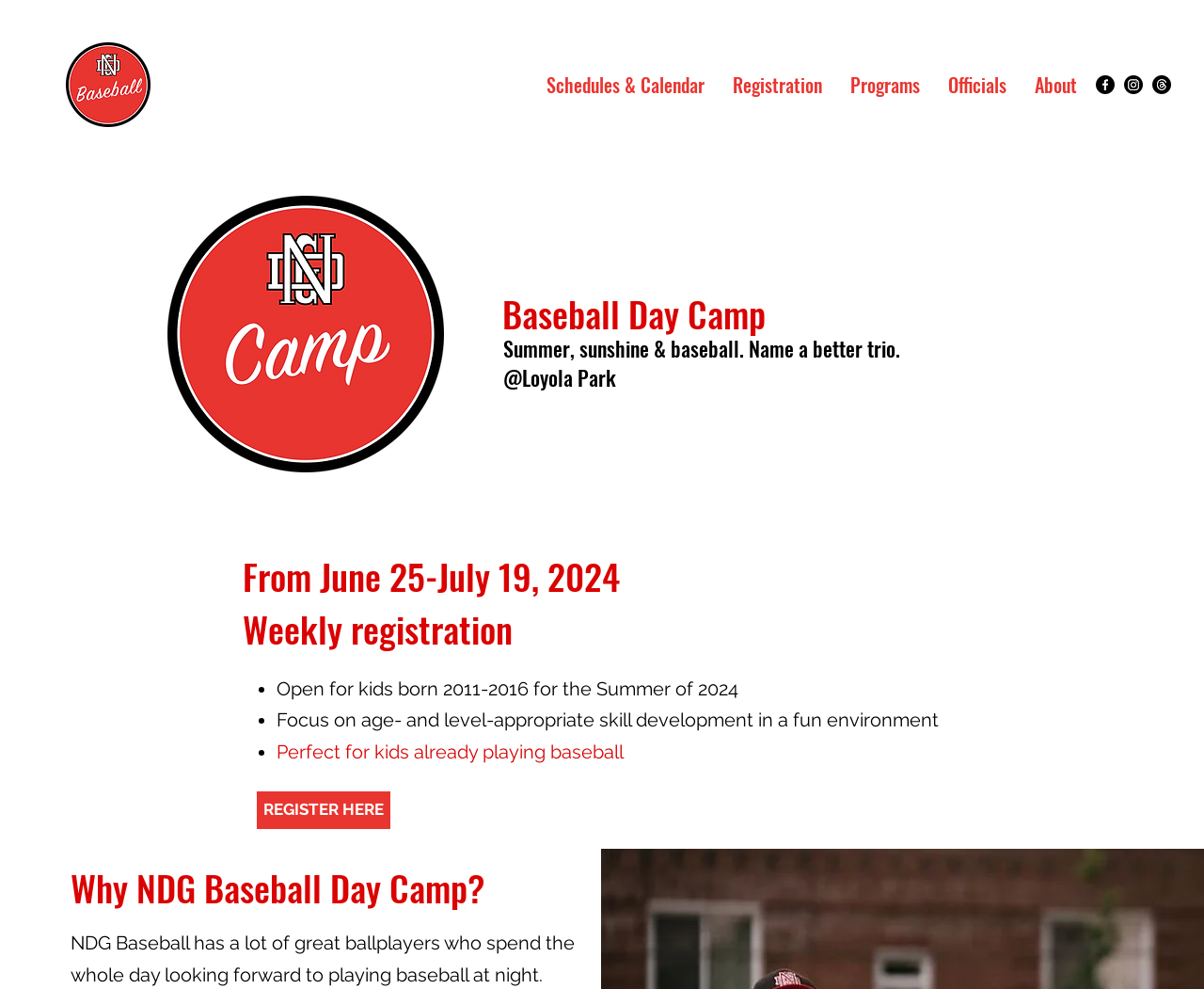Find the bounding box coordinates corresponding to the UI element with the description: "Programs". The coordinates should be formatted as [left, top, right, bottom], with values as floats between 0 and 1.

[0.695, 0.071, 0.776, 0.1]